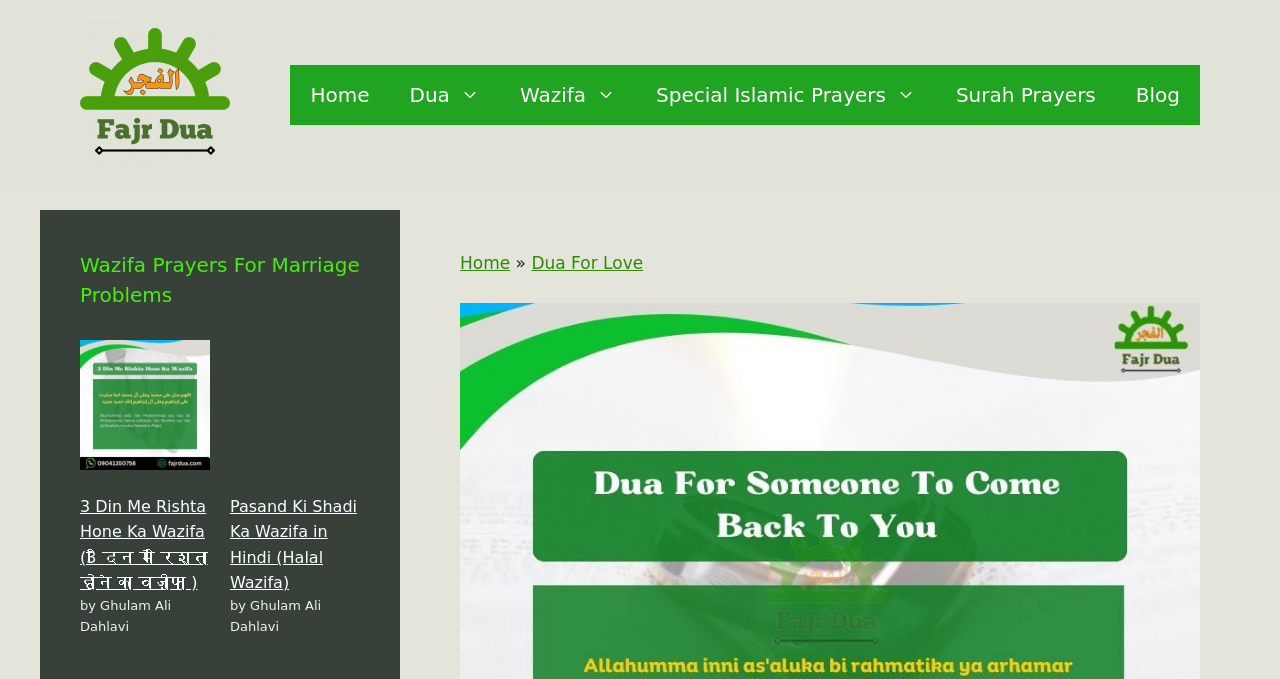Pinpoint the bounding box coordinates of the area that should be clicked to complete the following instruction: "View the ZDA, LLC logo". The coordinates must be given as four float numbers between 0 and 1, i.e., [left, top, right, bottom].

None